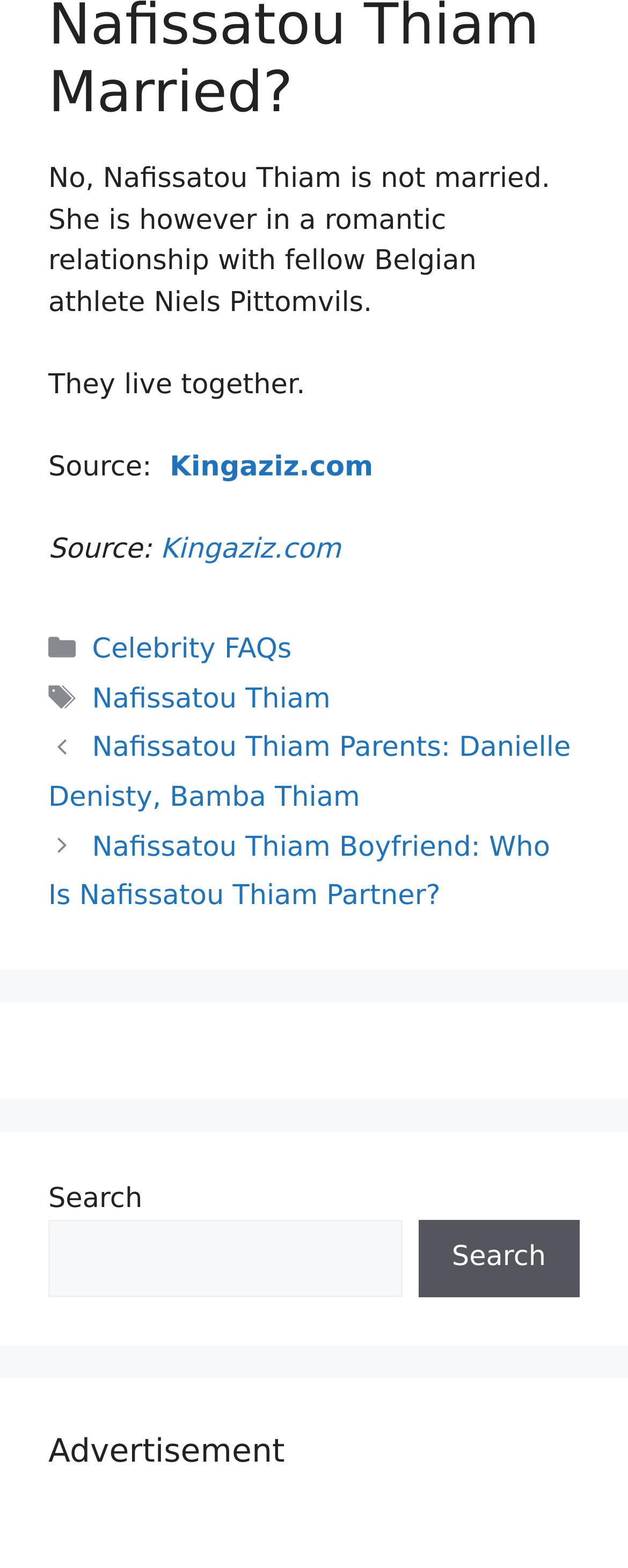Can you show the bounding box coordinates of the region to click on to complete the task described in the instruction: "Read about Nafissatou Thiam's parents"?

[0.077, 0.467, 0.909, 0.519]